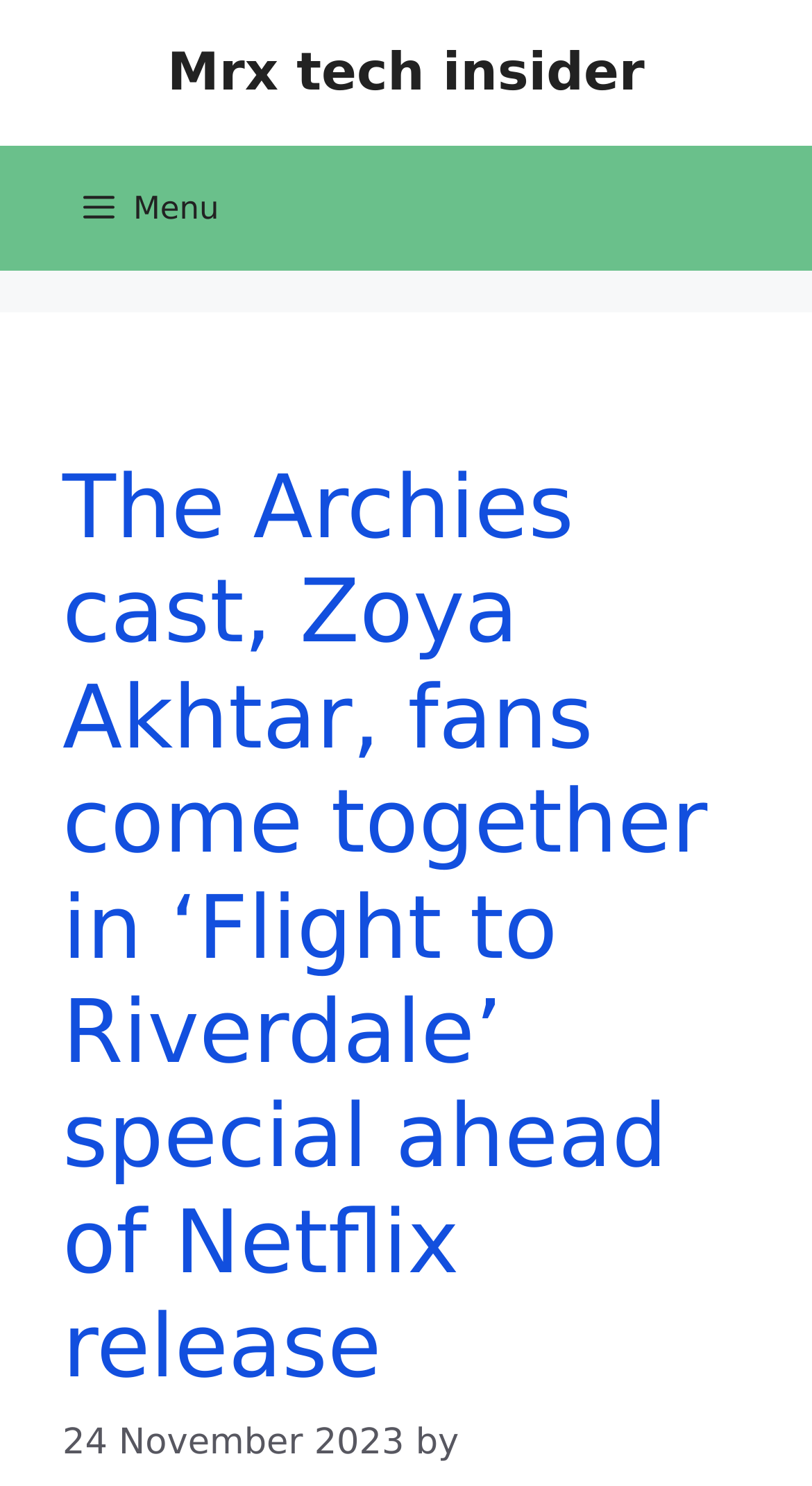What is the category of the navigation element?
Could you please answer the question thoroughly and with as much detail as possible?

I found the category of the navigation element by examining its description, which says 'Primary'.